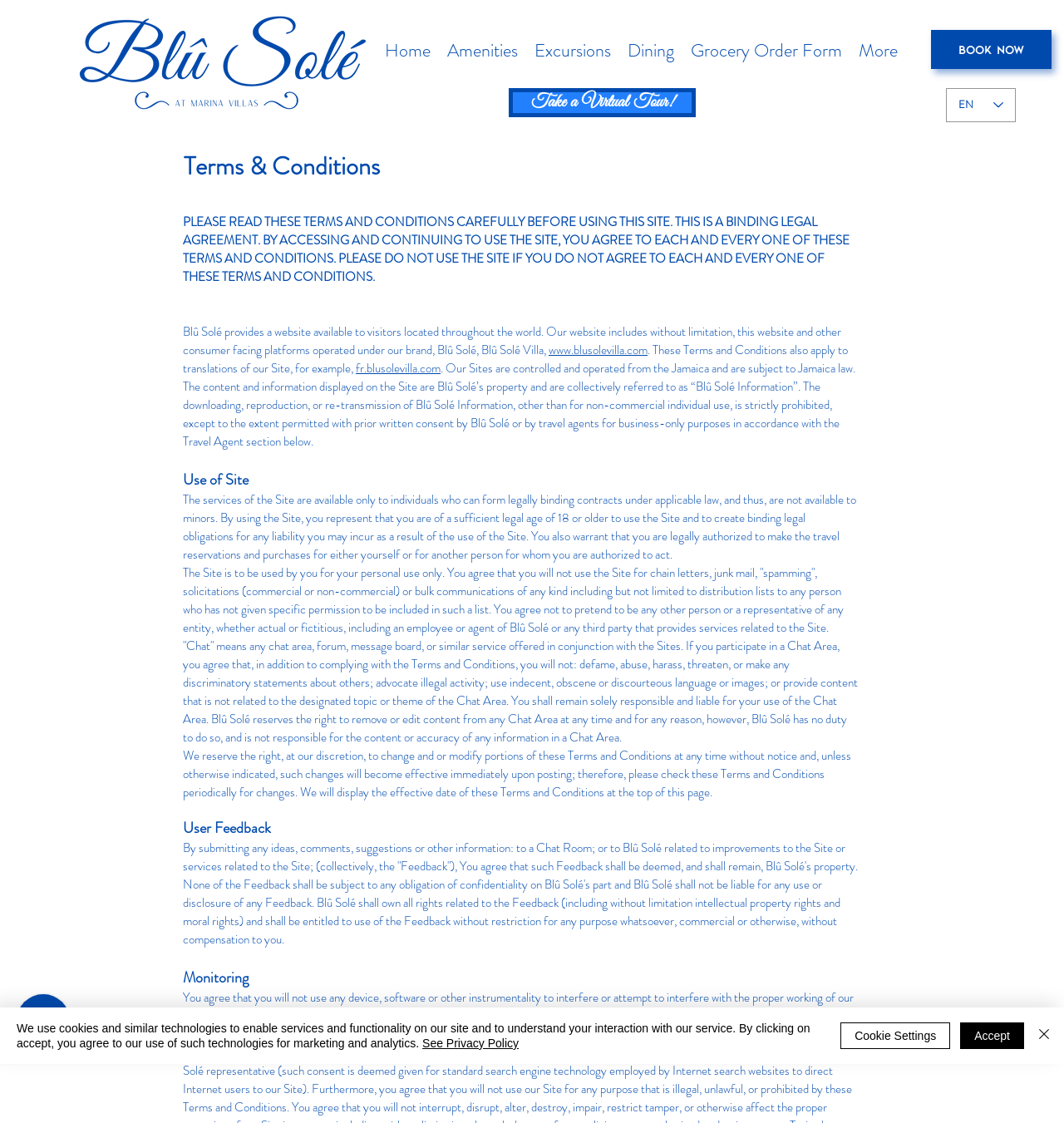What language is currently selected in the language selector?
Based on the image content, provide your answer in one word or a short phrase.

English